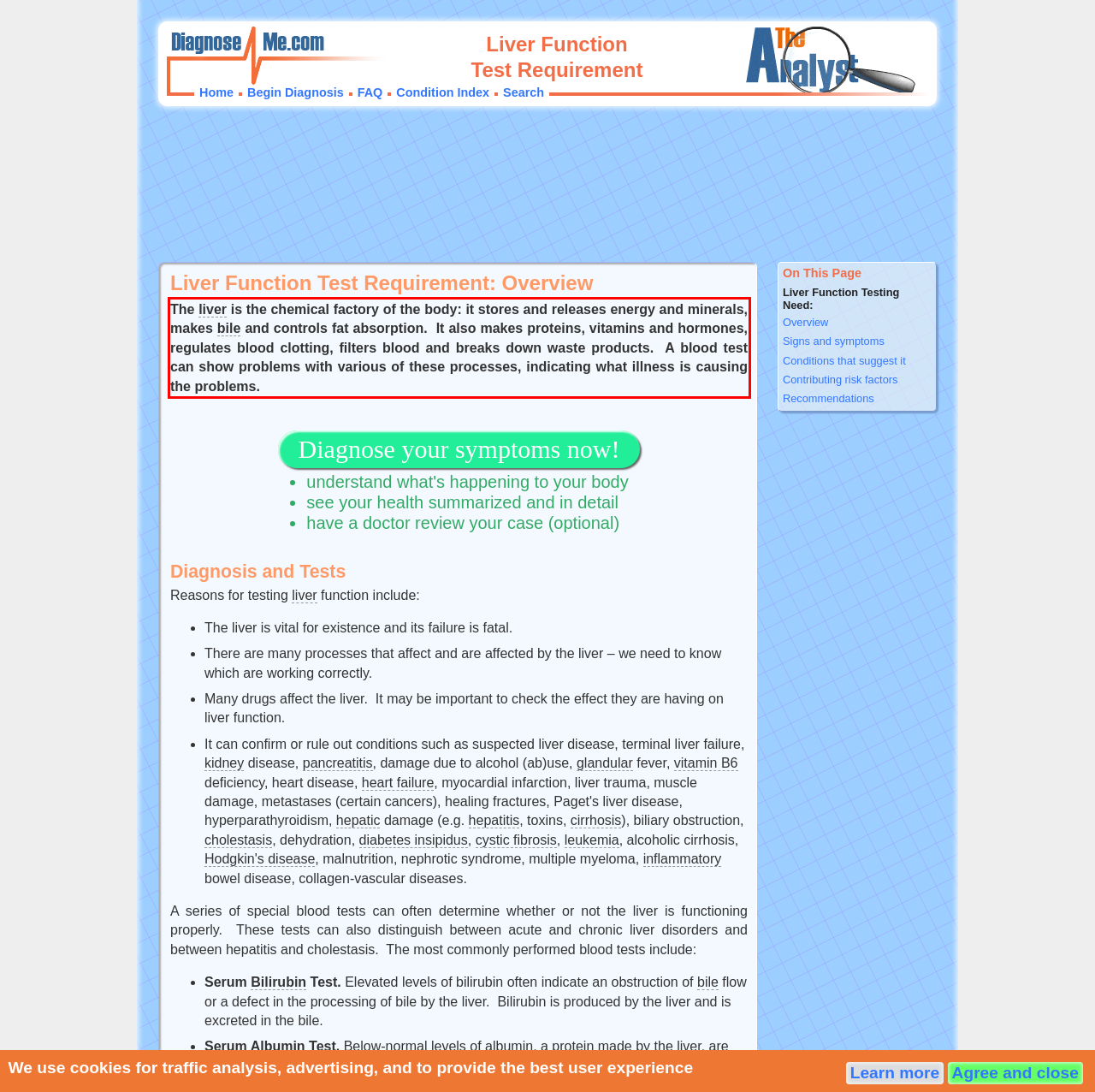Analyze the screenshot of the webpage and extract the text from the UI element that is inside the red bounding box.

The liver is the chemical factory of the body: it stores and releases energy and minerals, makes bile and controls fat absorption. It also makes proteins, vitamins and hormones, regulates blood clotting, filters blood and breaks down waste products. A blood test can show problems with various of these processes, indicating what illness is causing the problems.